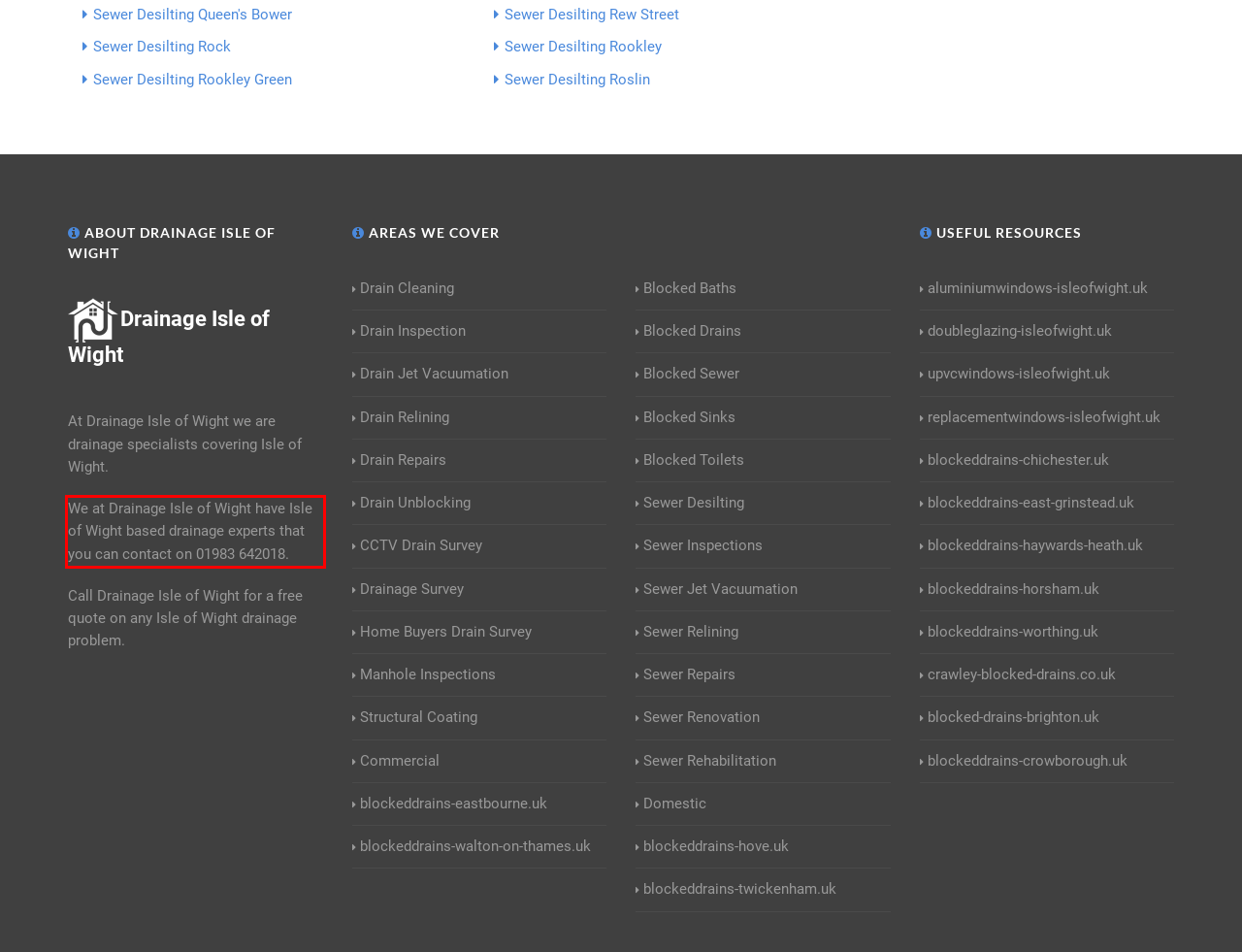Given a webpage screenshot, identify the text inside the red bounding box using OCR and extract it.

We at Drainage Isle of Wight have Isle of Wight based drainage experts that you can contact on 01983 642018.